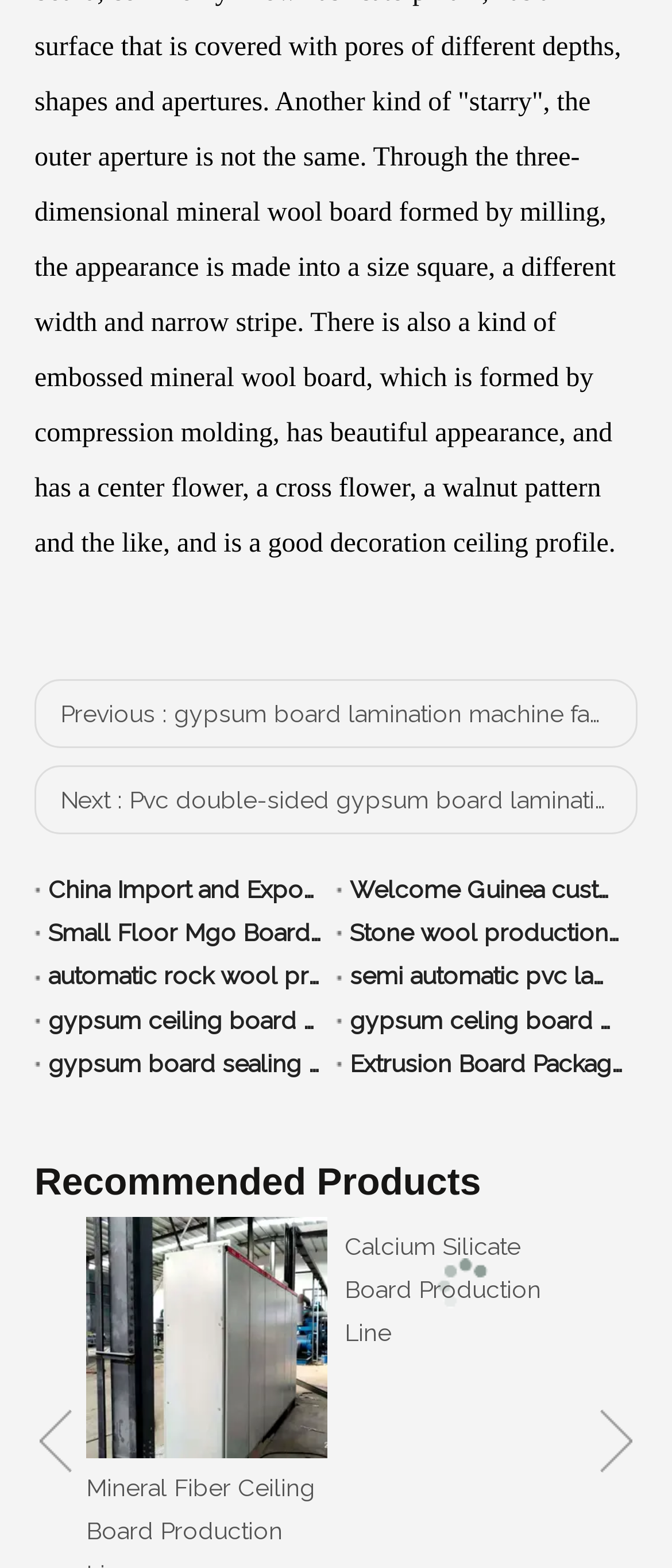Utilize the details in the image to thoroughly answer the following question: What is the purpose of the links on this webpage?

The links on this webpage appear to be providing information about various products and services related to building materials, such as gypsum board lamination machines and mineral fiber ceiling board production lines, which suggests that the purpose of the links is to provide information to users.